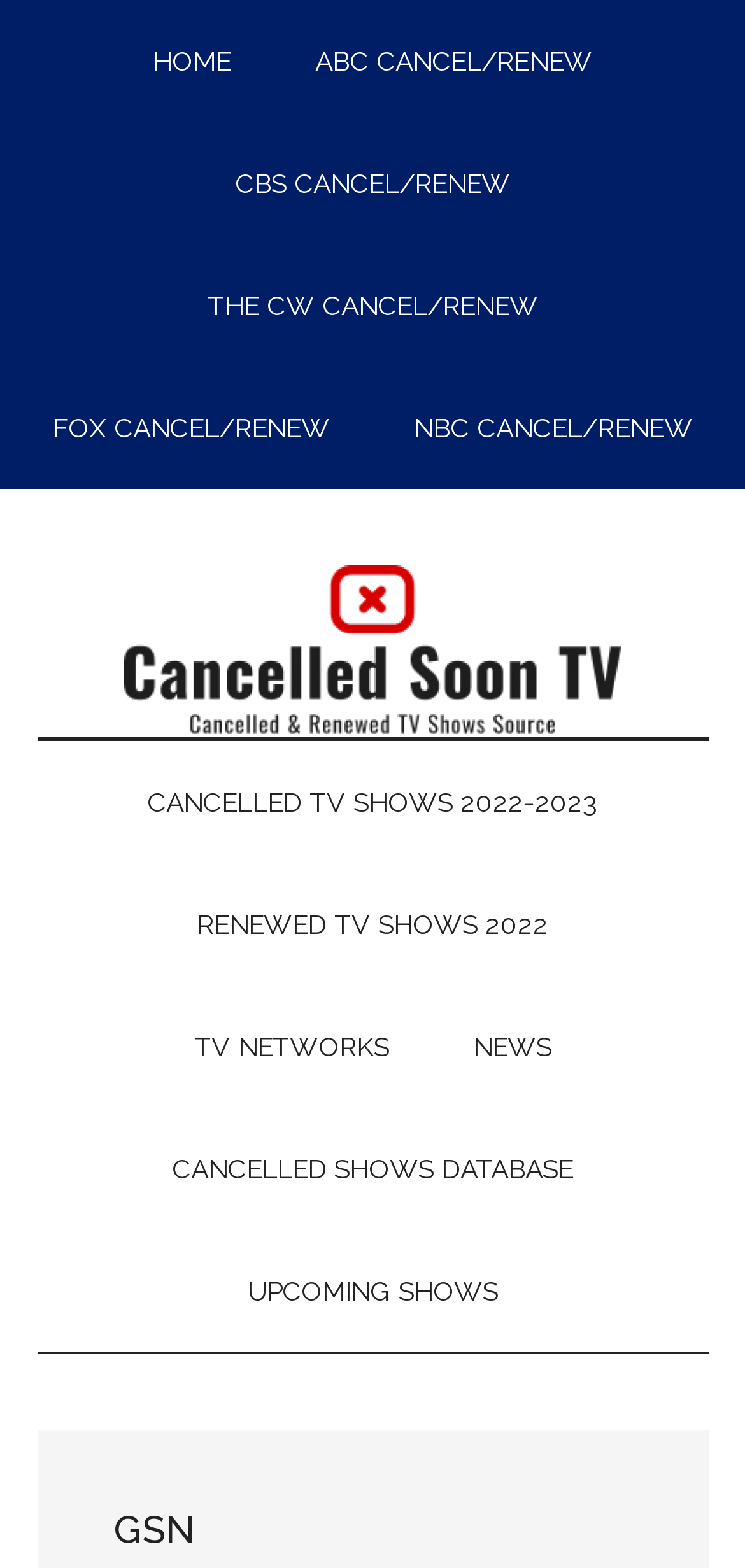What is the current focus of the webpage?
Please provide a comprehensive answer based on the contents of the image.

The current focus of the webpage is on GSN (Game Show Network) TV shows, with a heading 'GSN' located near the bottom of the webpage.